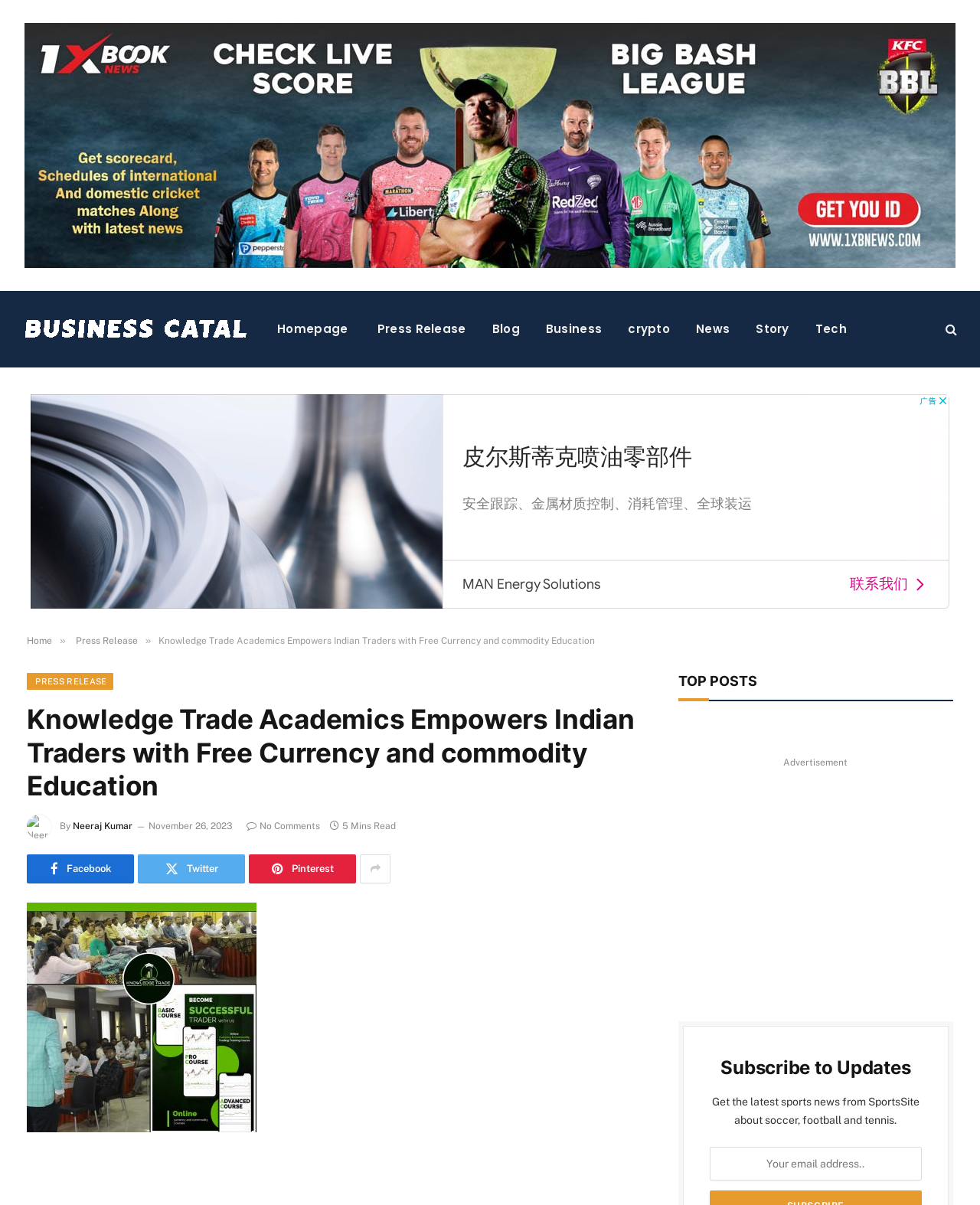Give the bounding box coordinates for this UI element: "name="EMAIL" placeholder="Your email address.."". The coordinates should be four float numbers between 0 and 1, arranged as [left, top, right, bottom].

[0.724, 0.952, 0.94, 0.98]